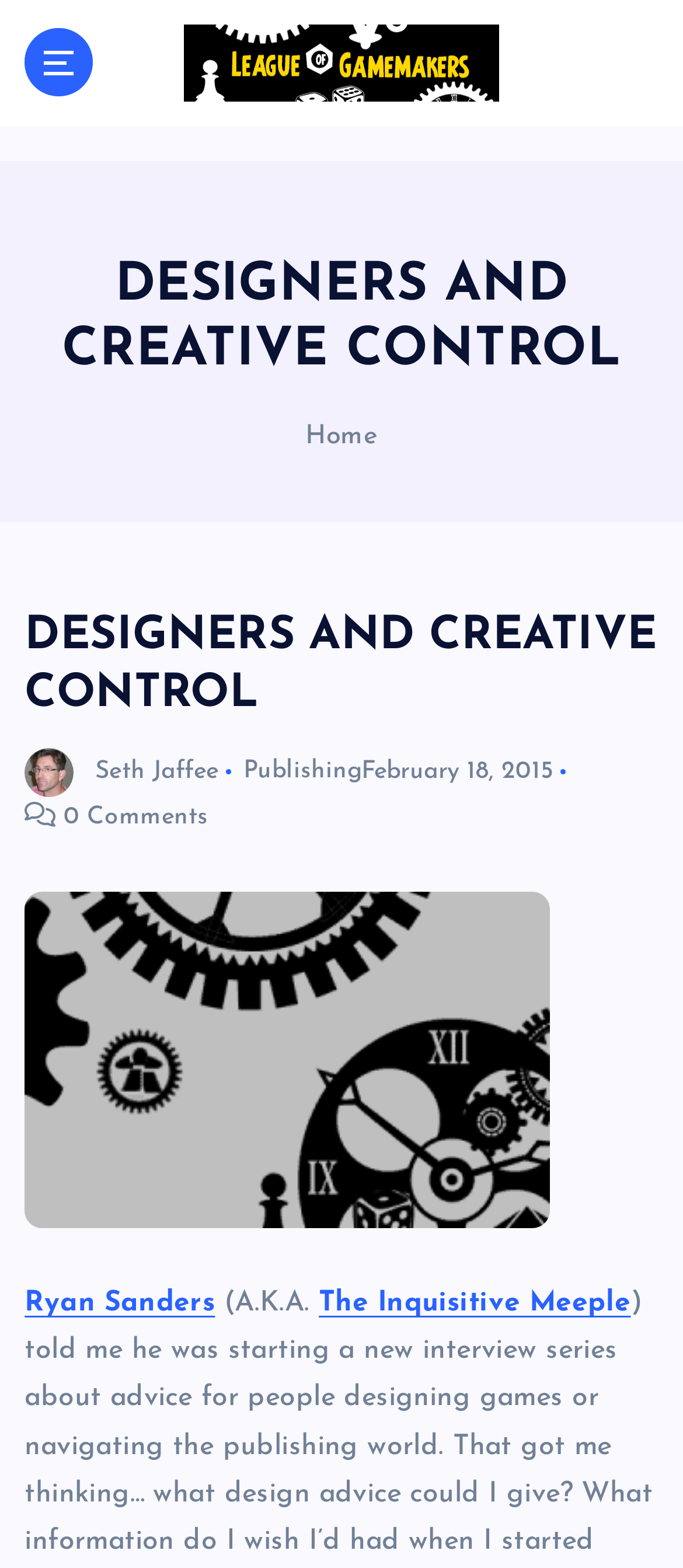From the webpage screenshot, predict the bounding box of the UI element that matches this description: "The Inquisitive Meeple".

[0.467, 0.822, 0.924, 0.84]